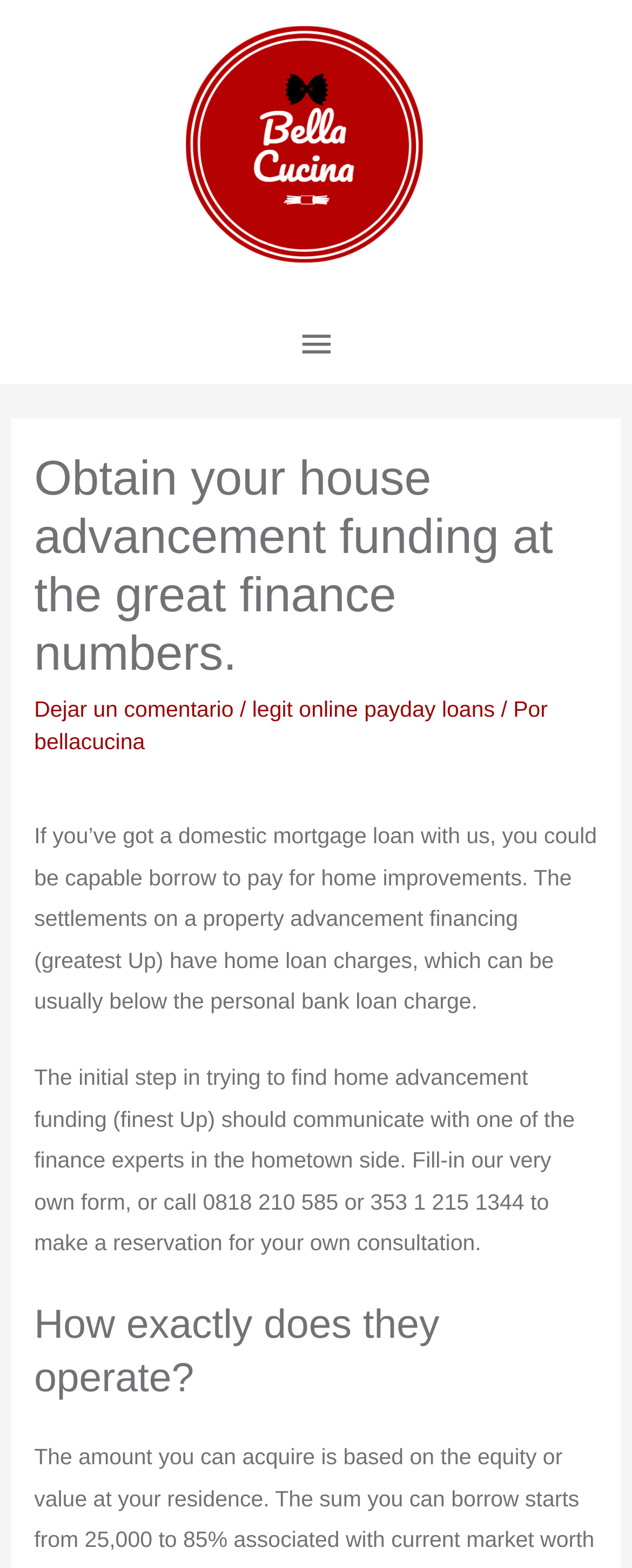Find the coordinates for the bounding box of the element with this description: "name="s" placeholder="Search …"".

None